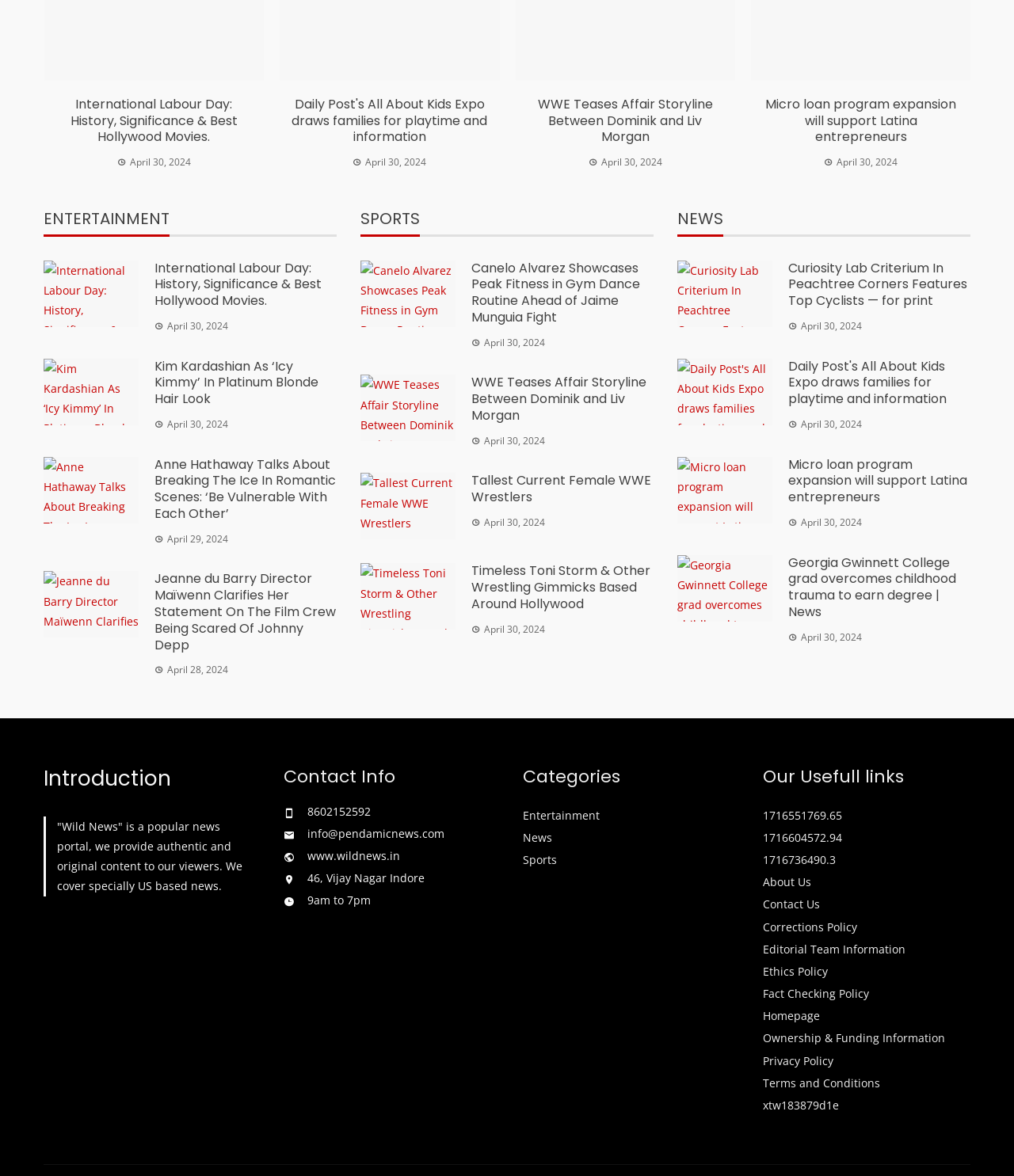Please predict the bounding box coordinates of the element's region where a click is necessary to complete the following instruction: "View the 'International Labour Day: History, Significance & Best Hollywood Movies.' article". The coordinates should be represented by four float numbers between 0 and 1, i.e., [left, top, right, bottom].

[0.043, 0.221, 0.137, 0.278]